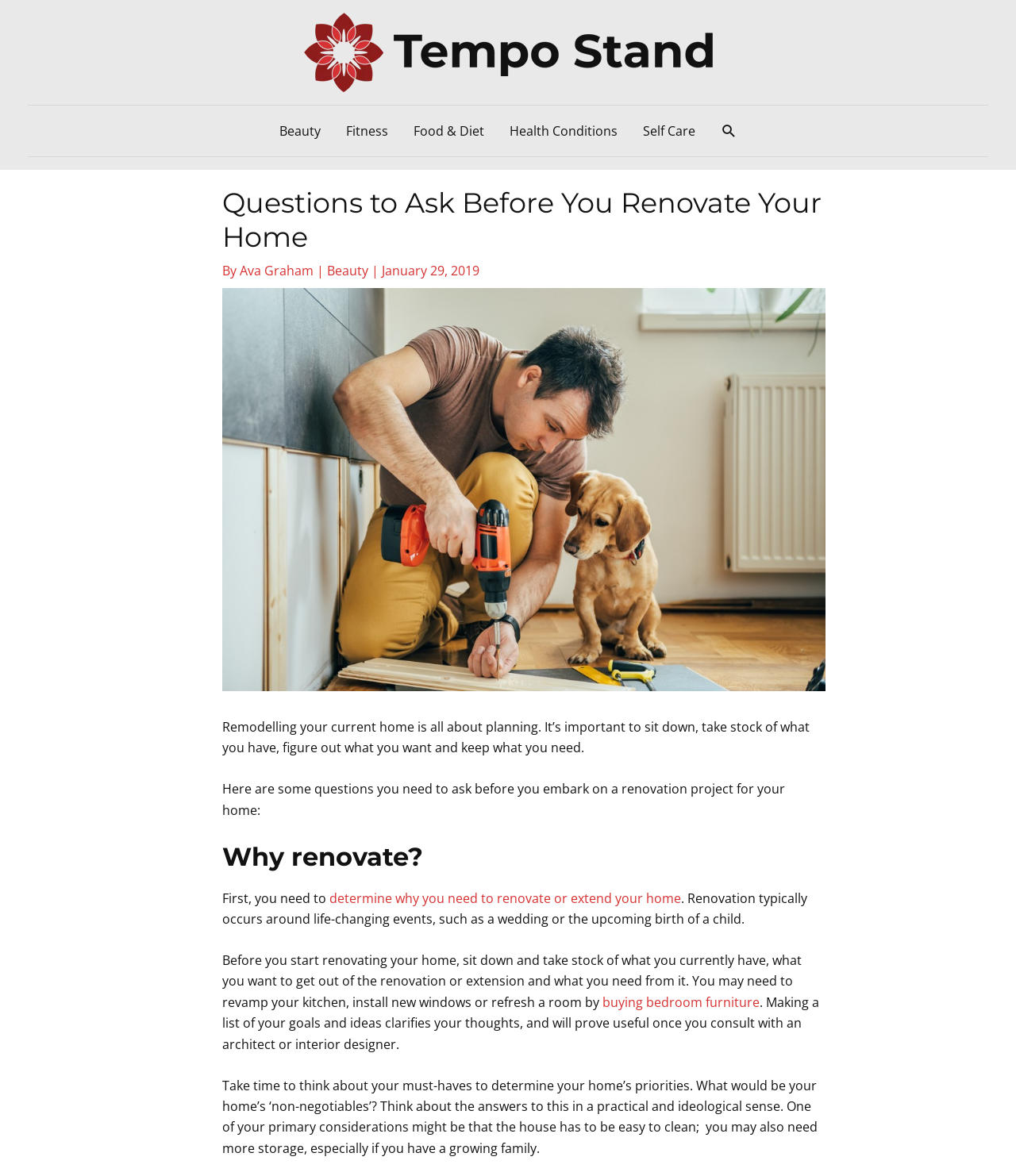What is the title of the article?
Refer to the screenshot and respond with a concise word or phrase.

Questions to Ask Before You Renovate Your Home